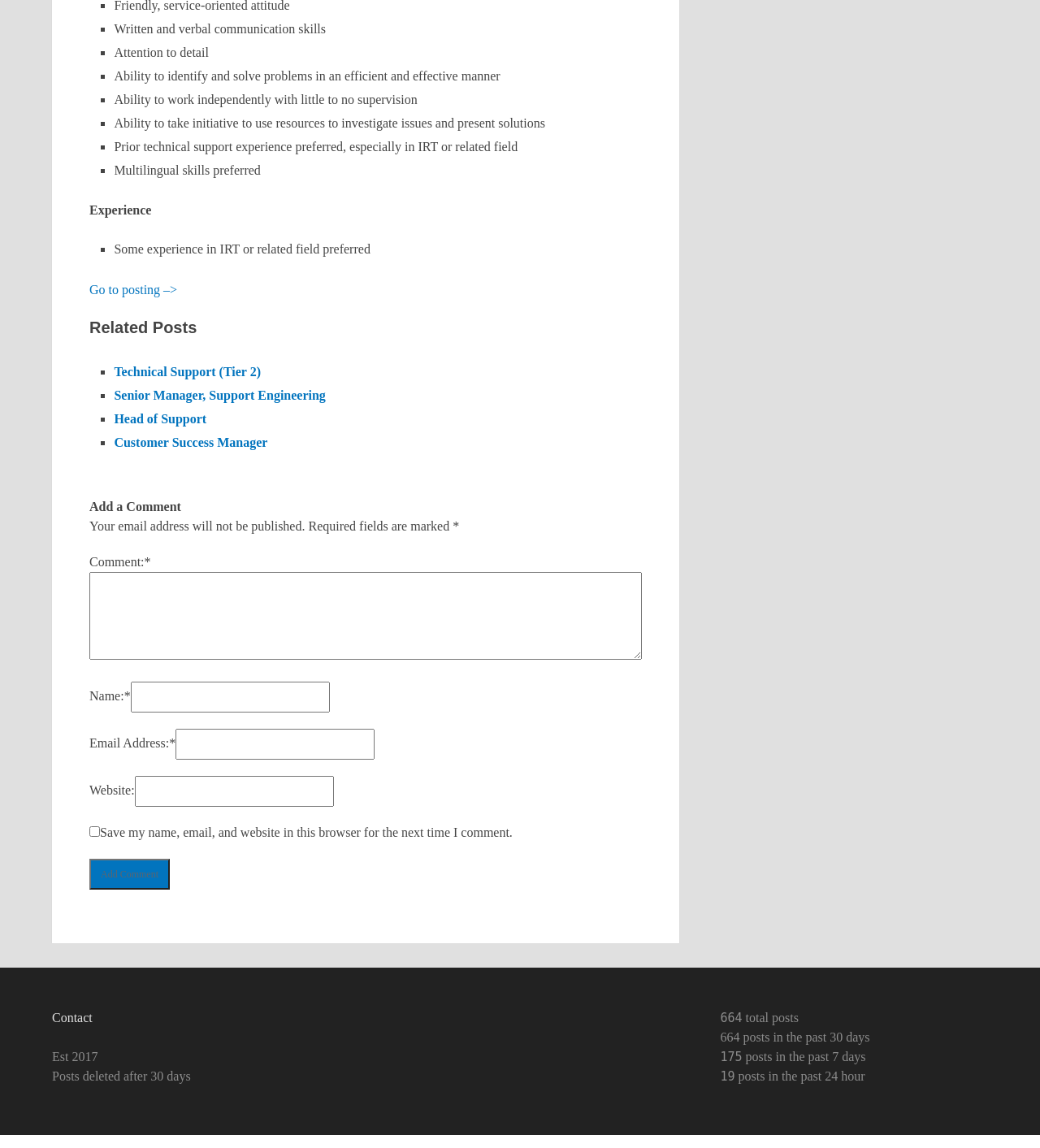What are the required fields for commenting?
Respond with a short answer, either a single word or a phrase, based on the image.

Name and Email Address